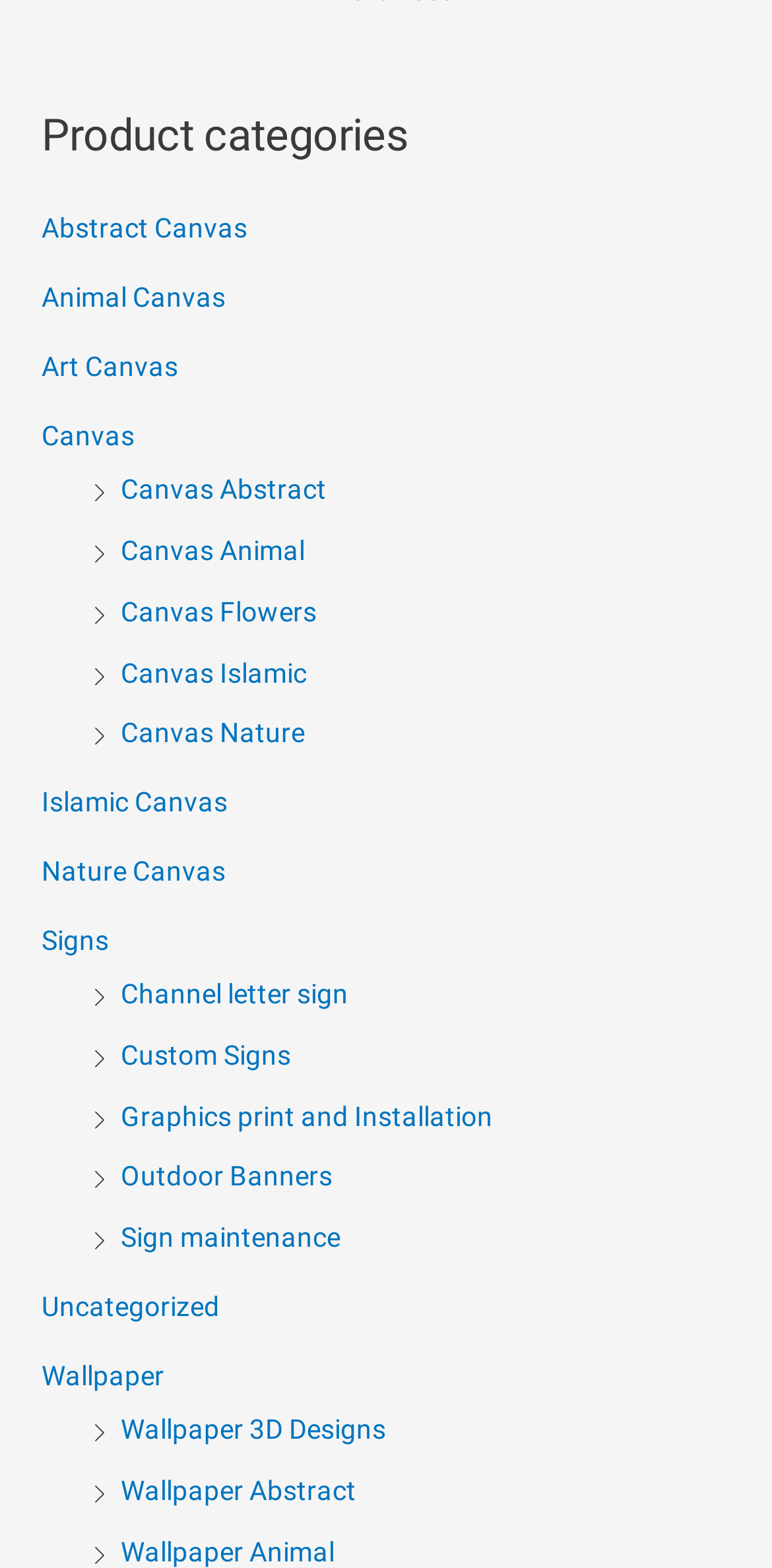Please provide a brief answer to the question using only one word or phrase: 
How many categories are listed under product categories?

15